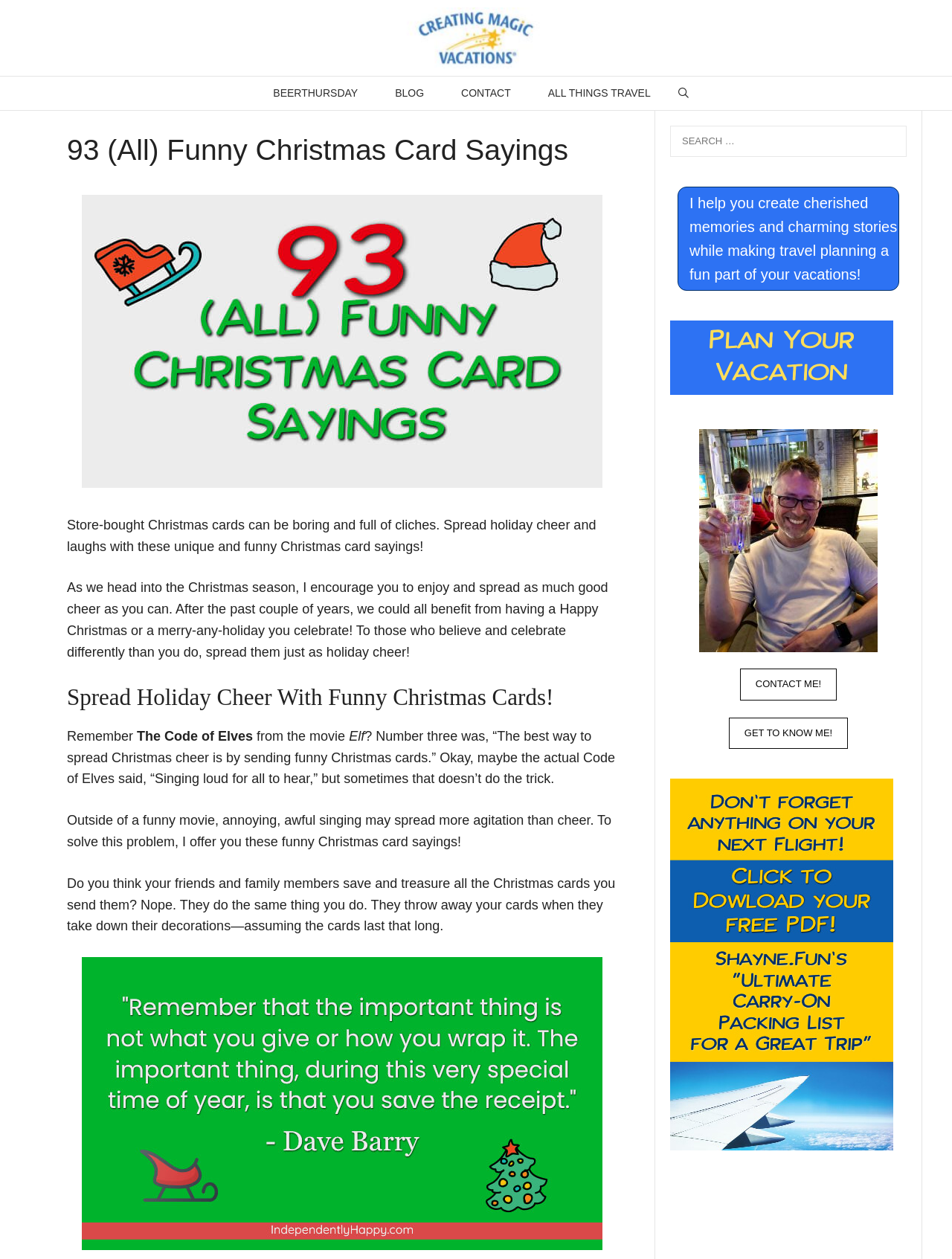Describe all the visual and textual components of the webpage comprehensively.

This webpage is about funny Christmas card sayings. At the top, there is a banner with a link to the website "Shayne.fun" and an image of the website's logo. Below the banner, there is a navigation menu with links to different sections of the website, including "BEERTHURSDAY", "BLOG", "CONTACT", "ALL THINGS TRAVEL", and a search bar.

The main content of the webpage is divided into several sections. The first section has a heading that reads "93 (All) Funny Christmas Card Sayings" and a paragraph of text that encourages readers to spread holiday cheer and laughs with unique and funny Christmas card sayings. Below this, there is another paragraph of text that talks about the importance of enjoying and spreading good cheer during the Christmas season.

The next section has a heading that reads "Spread Holiday Cheer With Funny Christmas Cards!" and a series of short paragraphs and quotes that discuss the idea of spreading holiday cheer through funny Christmas cards. There is also a reference to the movie "Elf" and its "Code of Elves".

Further down the page, there are several complementary sections that contain links to other parts of the website, including a search bar, a link to a travel planning service, and links to contact the website owner. There are also several static text elements that contain short phrases or sentences, including "Remember", "The Code of Elves", and "Do you think your friends and family members save and treasure all the Christmas cards you send them?".